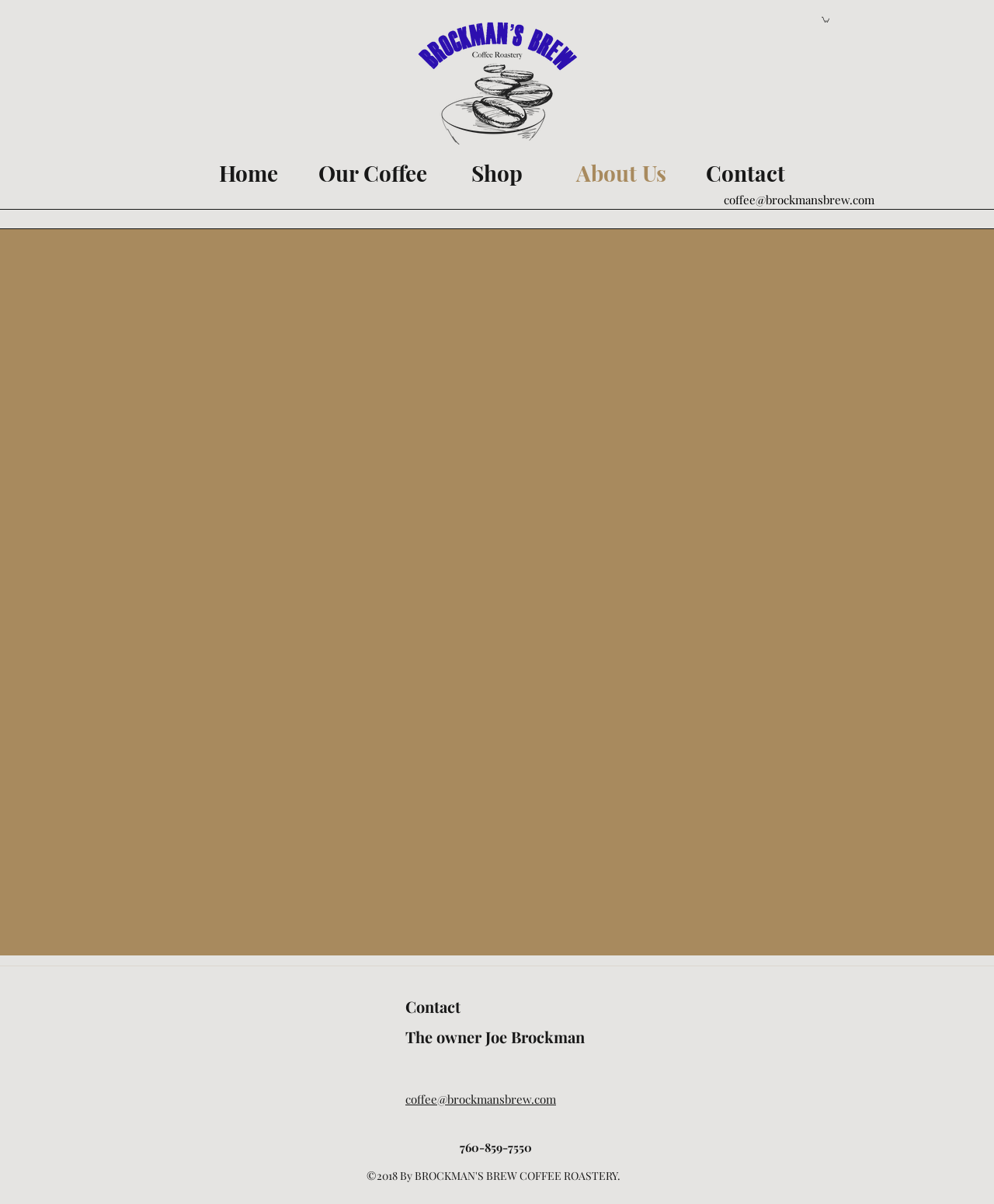Create an elaborate caption for the webpage.

The webpage is about BROCKMAN'S BREW Coff, specifically the "About Us" section. At the top, there is a coffee-related image, "coffee.png", taking up about 16% of the screen width and 12% of the screen height. To the right of the image, there is a small button with an icon.

Below the image, there is a navigation bar labeled "Site" that spans the entire width of the screen. The navigation bar contains five links: "Home", "Our Coffee", "Shop", "About Us", and "Contact", evenly spaced and taking up about 3% of the screen height.

On the right side of the screen, there is a link to an email address, "coffee@brockmansbrew.com", taking up about 15% of the screen width and 1.3% of the screen height.

The main content of the page is divided into sections. The first section has a heading "About Us" that takes up about 23% of the screen width and 5.8% of the screen height. Below the heading, there is a block of text that describes the coffee roasting process, taking up about 35% of the screen width and 21.6% of the screen height.

At the bottom of the page, there is a section with contact information. It starts with a label "Contact" and is followed by the name "The owner Joe Brockman". Below the name, there are two links: one to the email address "coffee@brockmansbrew.com" and another to a phone number "760-859-7550".